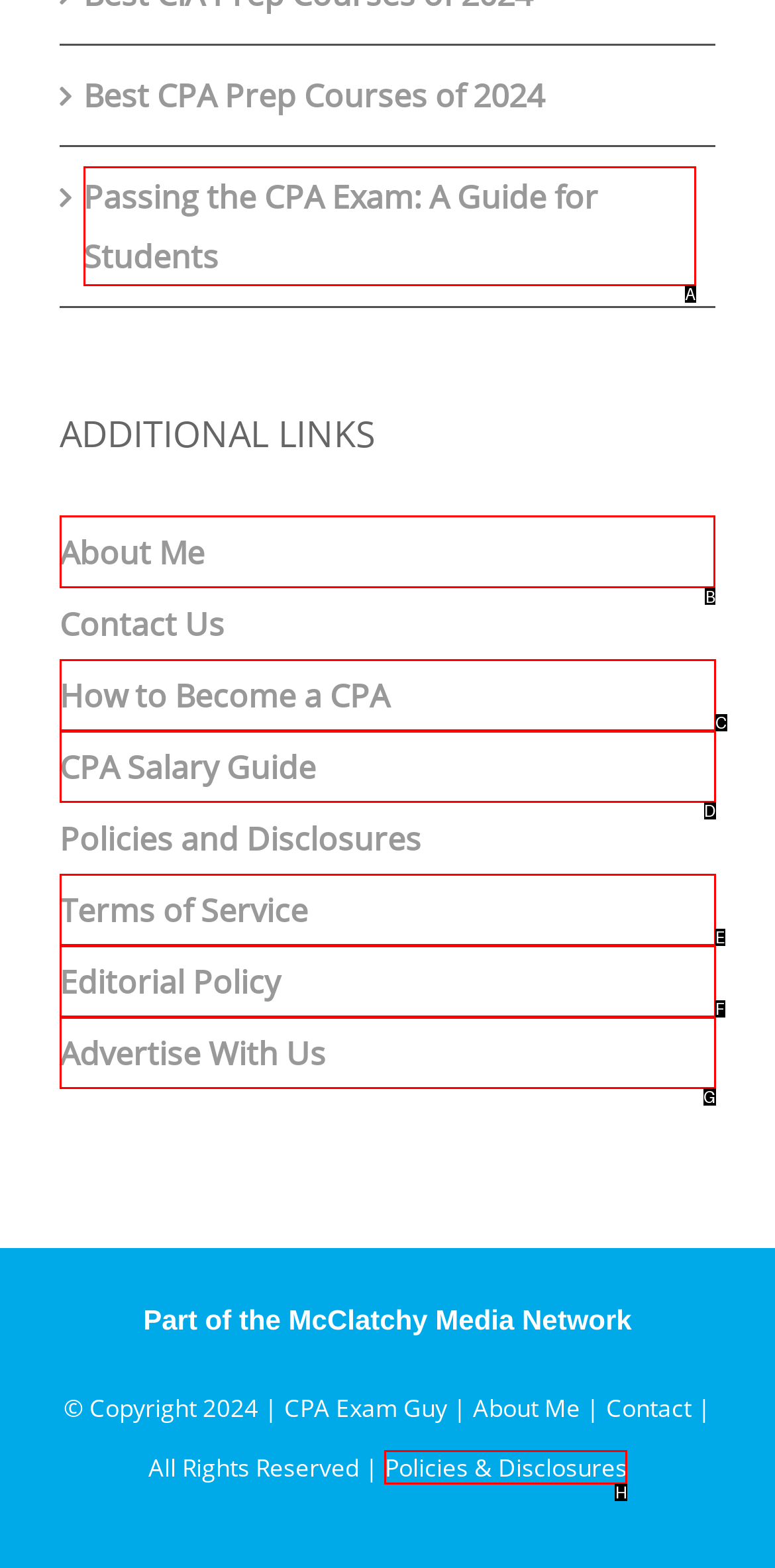Based on the task: Visit the about me page, which UI element should be clicked? Answer with the letter that corresponds to the correct option from the choices given.

B